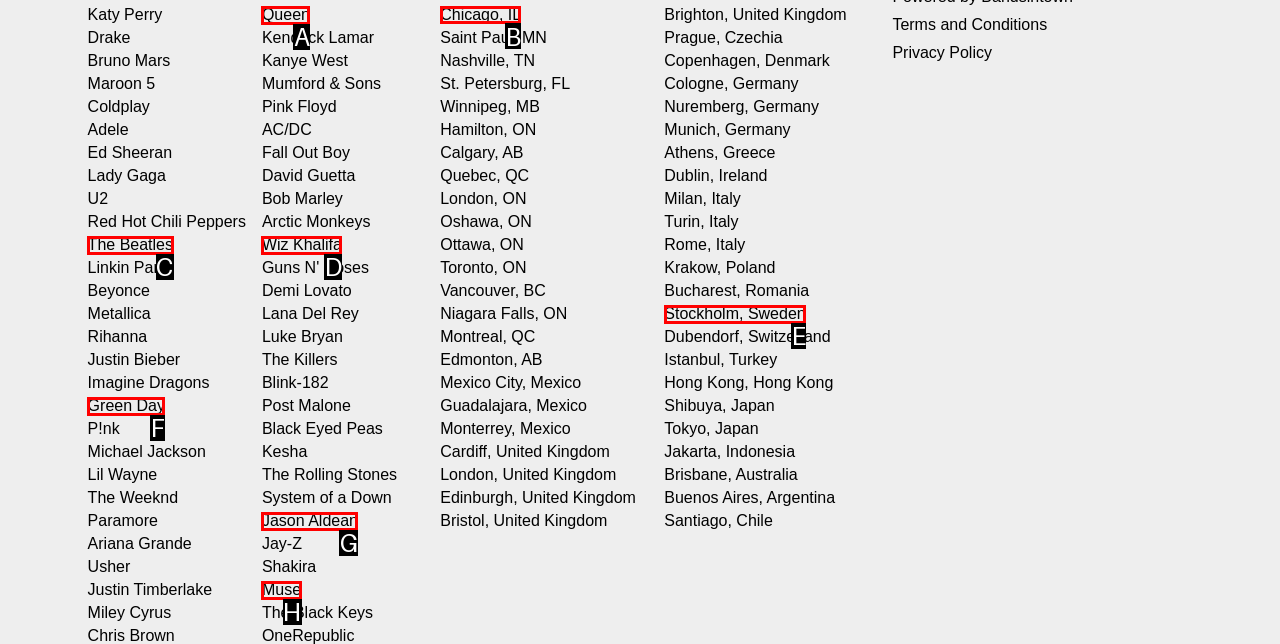For the instruction: Explore Chicago, IL, which HTML element should be clicked?
Respond with the letter of the appropriate option from the choices given.

B